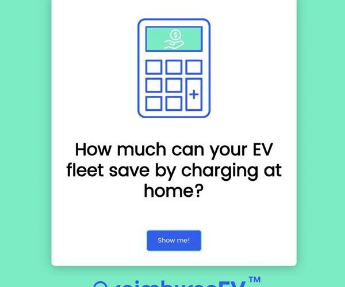Generate an in-depth description of the image you see.

The image features a digital calculator graphic, prominently displayed against a vibrant, light green background. Above the calculator, there is a simple question in bold, black text asking, "How much can your EV fleet save by charging at home?" This text invites users to consider potential savings for their electric vehicle fleet when charging at home. Below the calculator, a blue button labeled "Show me!" encourages interaction, suggesting that users can engage further by clicking it to explore the savings calculator offered by MoveEV. The overall design is clean and modern, emphasizing user-friendliness and accessibility for fleet managers interested in optimizing charging costs.